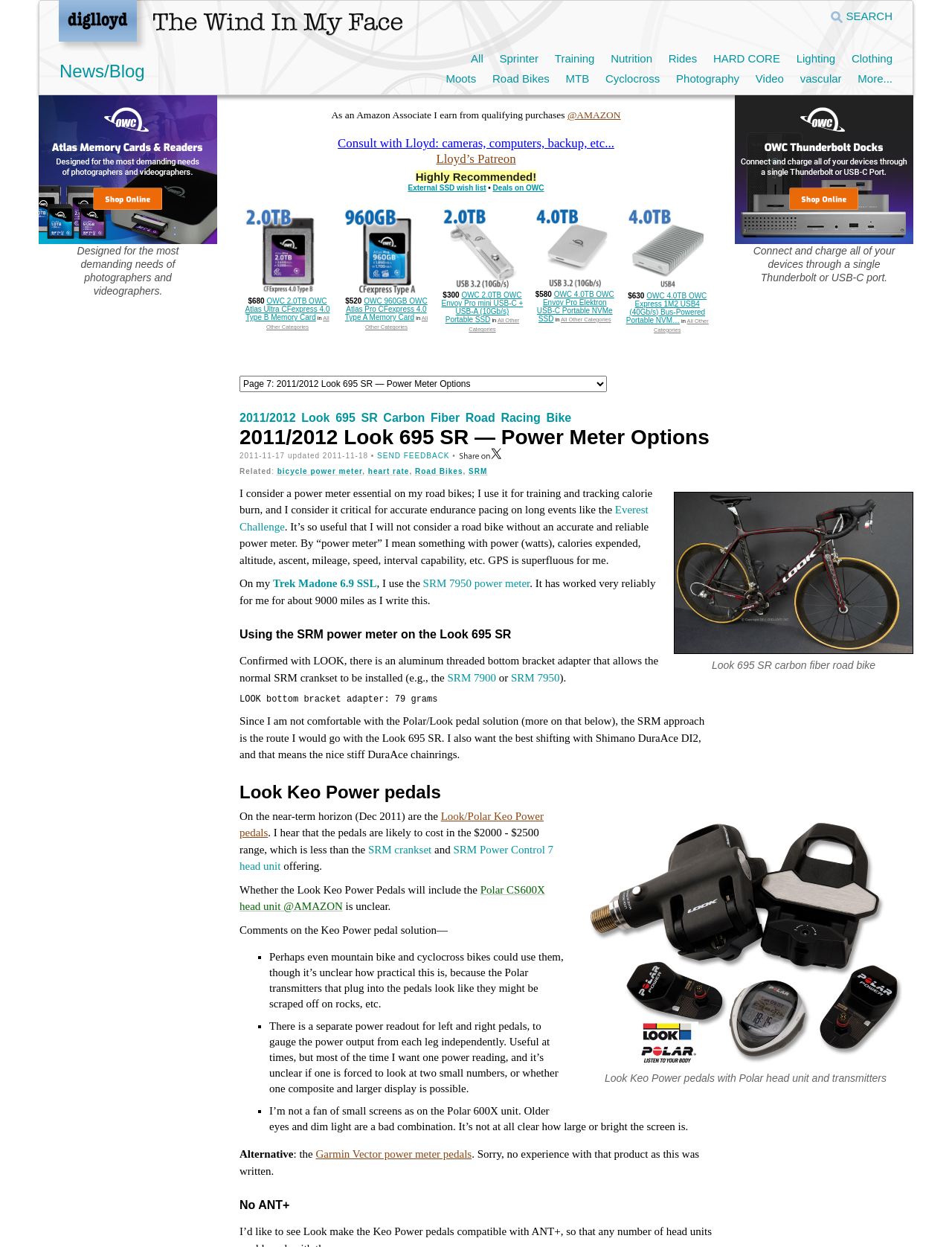Identify the bounding box coordinates for the element that needs to be clicked to fulfill this instruction: "Consult with Lloyd: cameras, computers, backup, etc...". Provide the coordinates in the format of four float numbers between 0 and 1: [left, top, right, bottom].

[0.355, 0.109, 0.645, 0.121]